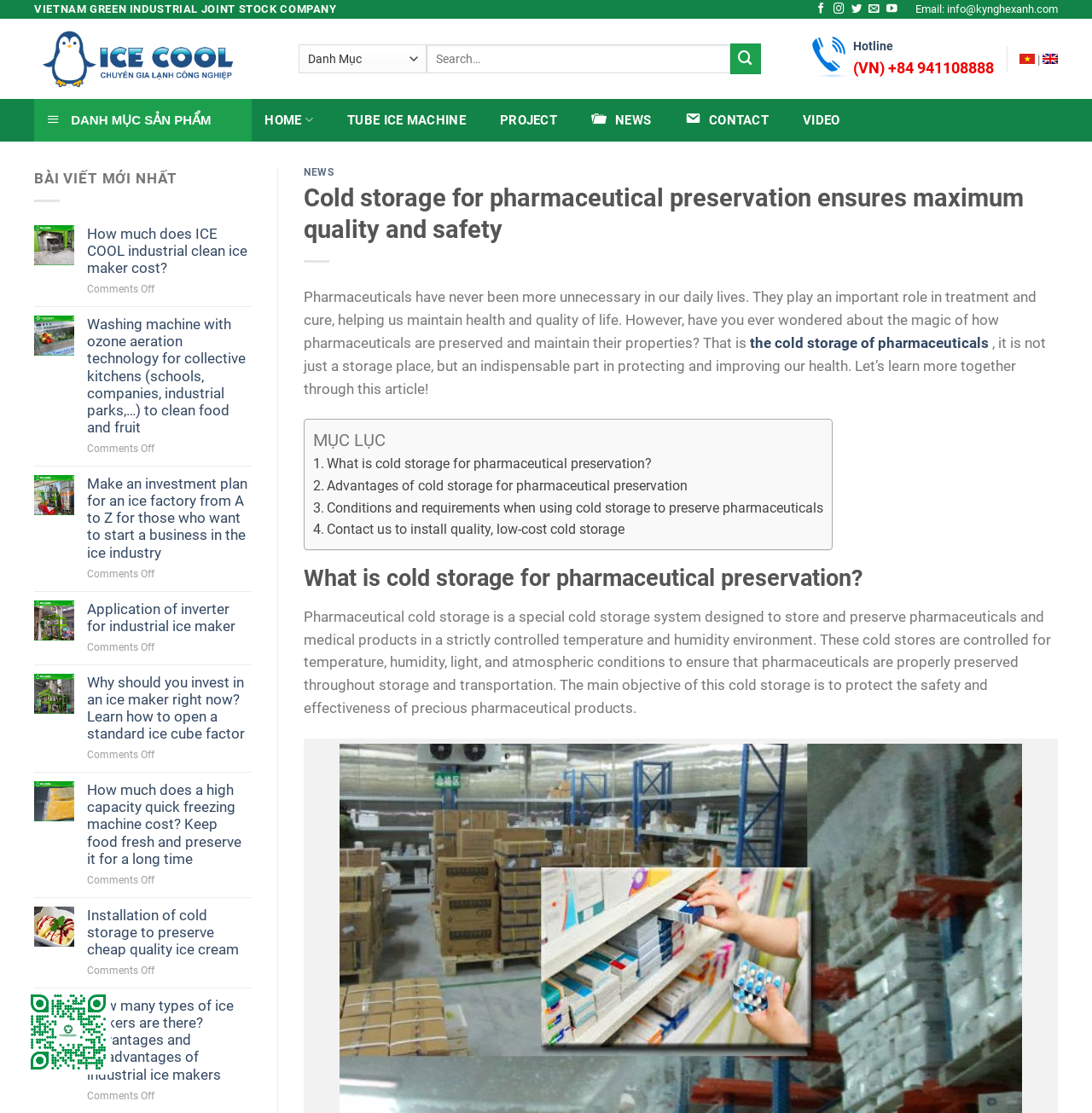Respond to the following question with a brief word or phrase:
What is the topic of the news section on the webpage?

Pharmaceuticals and ice makers